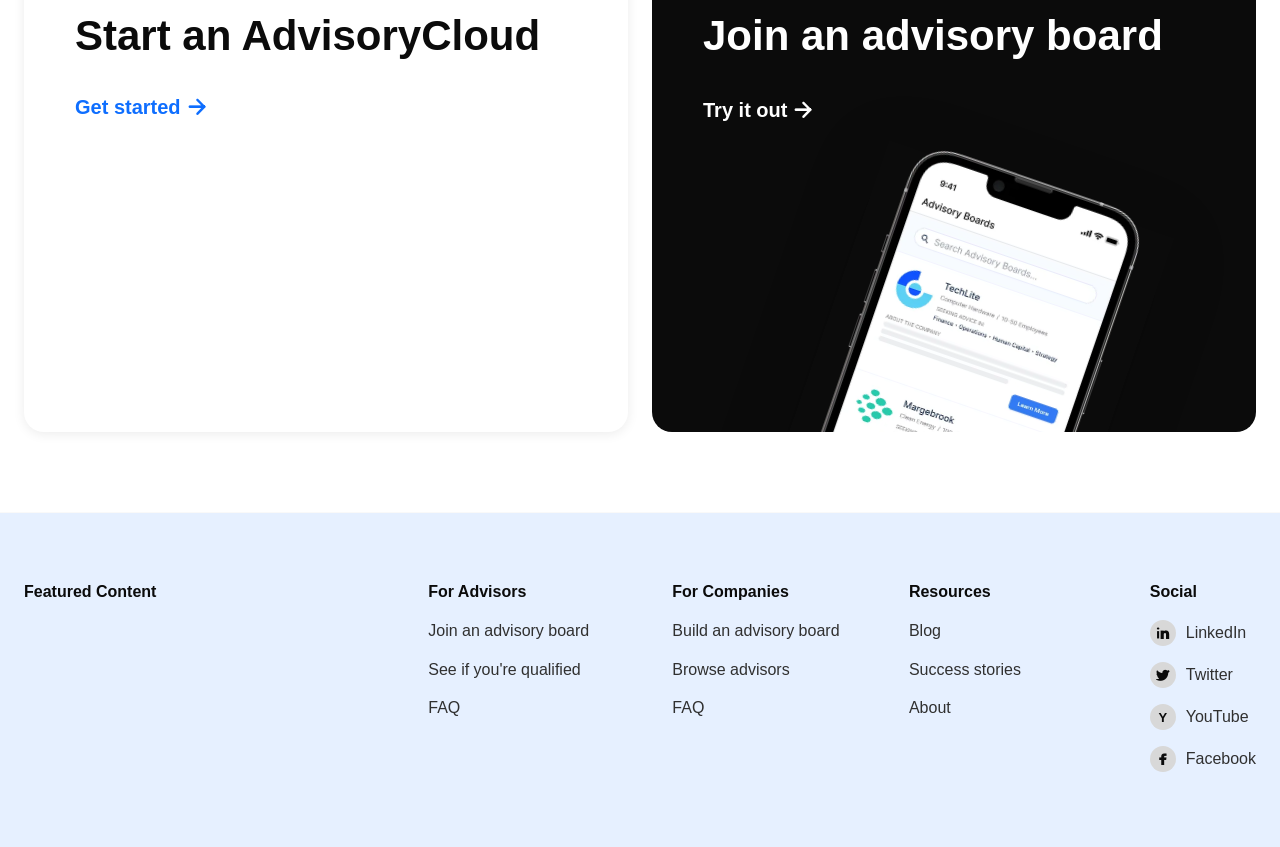Use the details in the image to answer the question thoroughly: 
What is the main purpose of AdvisoryCloud?

Based on the heading 'Start an AdvisoryCloud' and the link 'Get started' below it, it can be inferred that the main purpose of AdvisoryCloud is to start an advisory board.